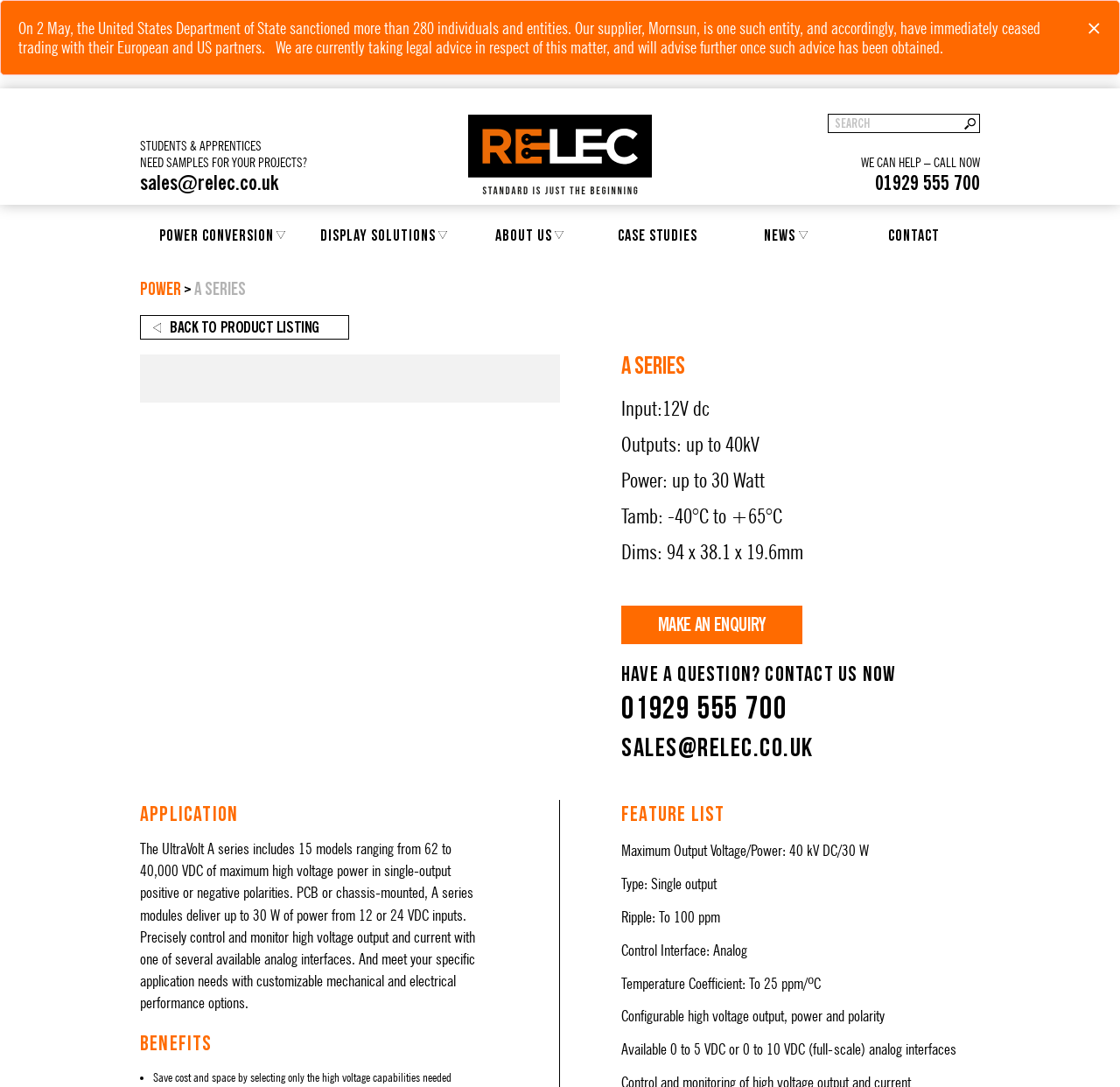Please identify the bounding box coordinates of the element's region that I should click in order to complete the following instruction: "Contact sales via email". The bounding box coordinates consist of four float numbers between 0 and 1, i.e., [left, top, right, bottom].

[0.125, 0.157, 0.274, 0.179]